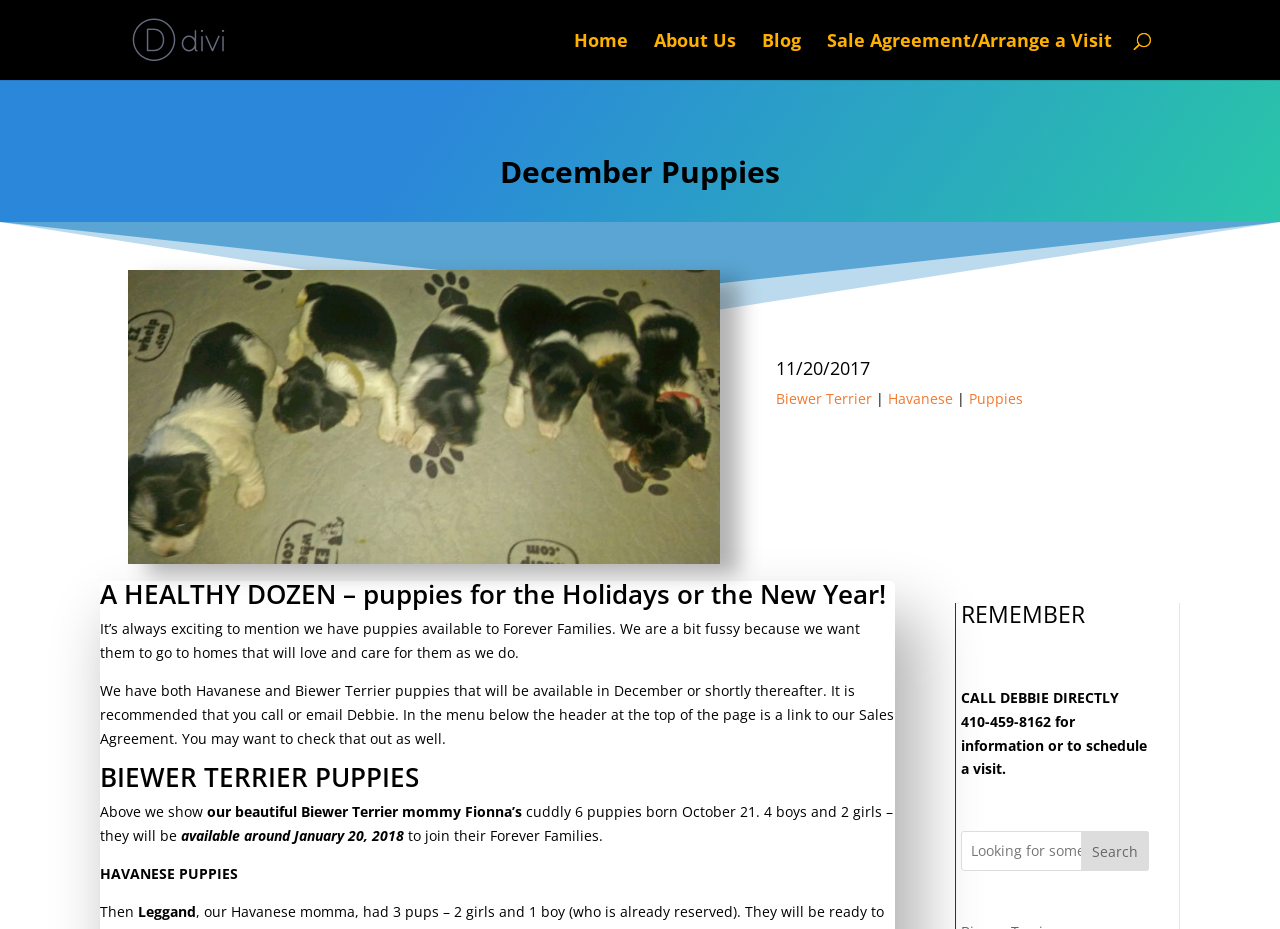Locate the bounding box coordinates of the clickable region to complete the following instruction: "Read about 'Biewer Terrier' puppies."

[0.606, 0.419, 0.681, 0.439]